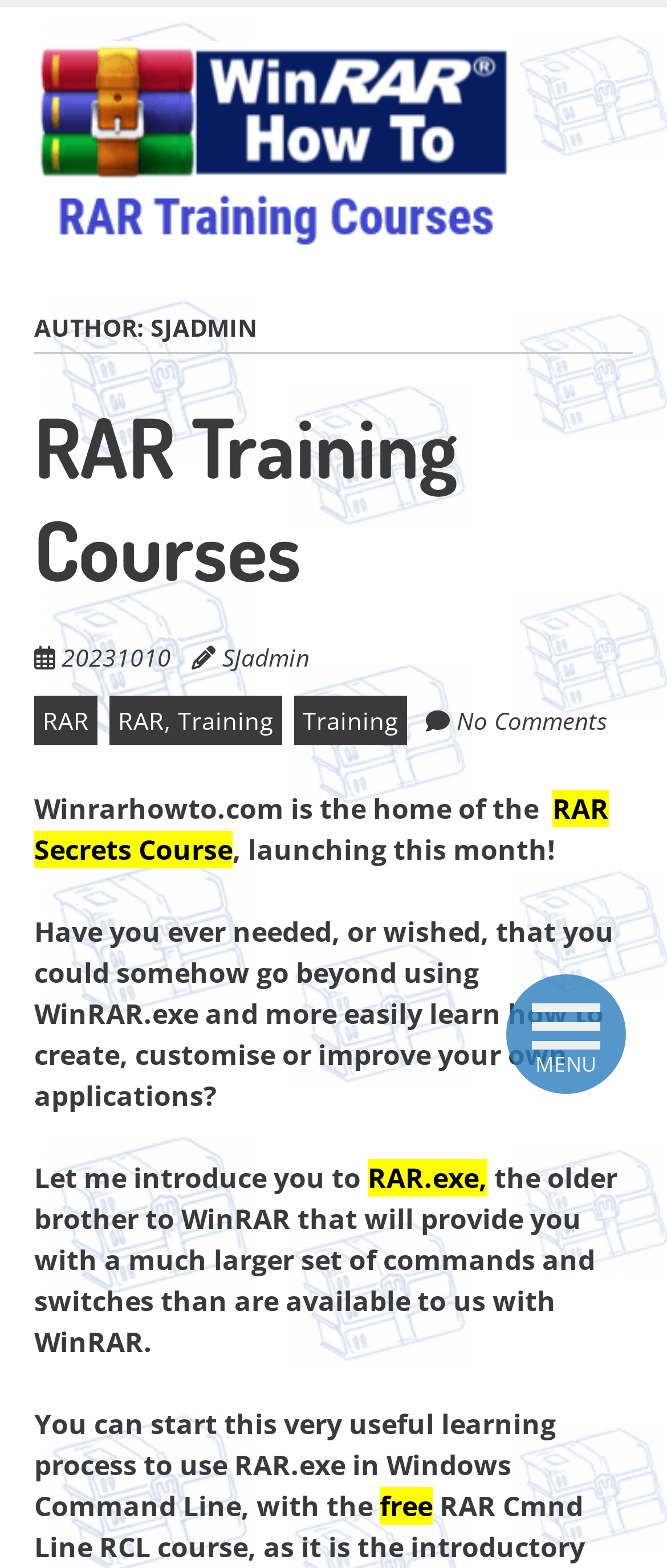Please respond to the question using a single word or phrase:
What is the topic of the article?

RAR Training Courses